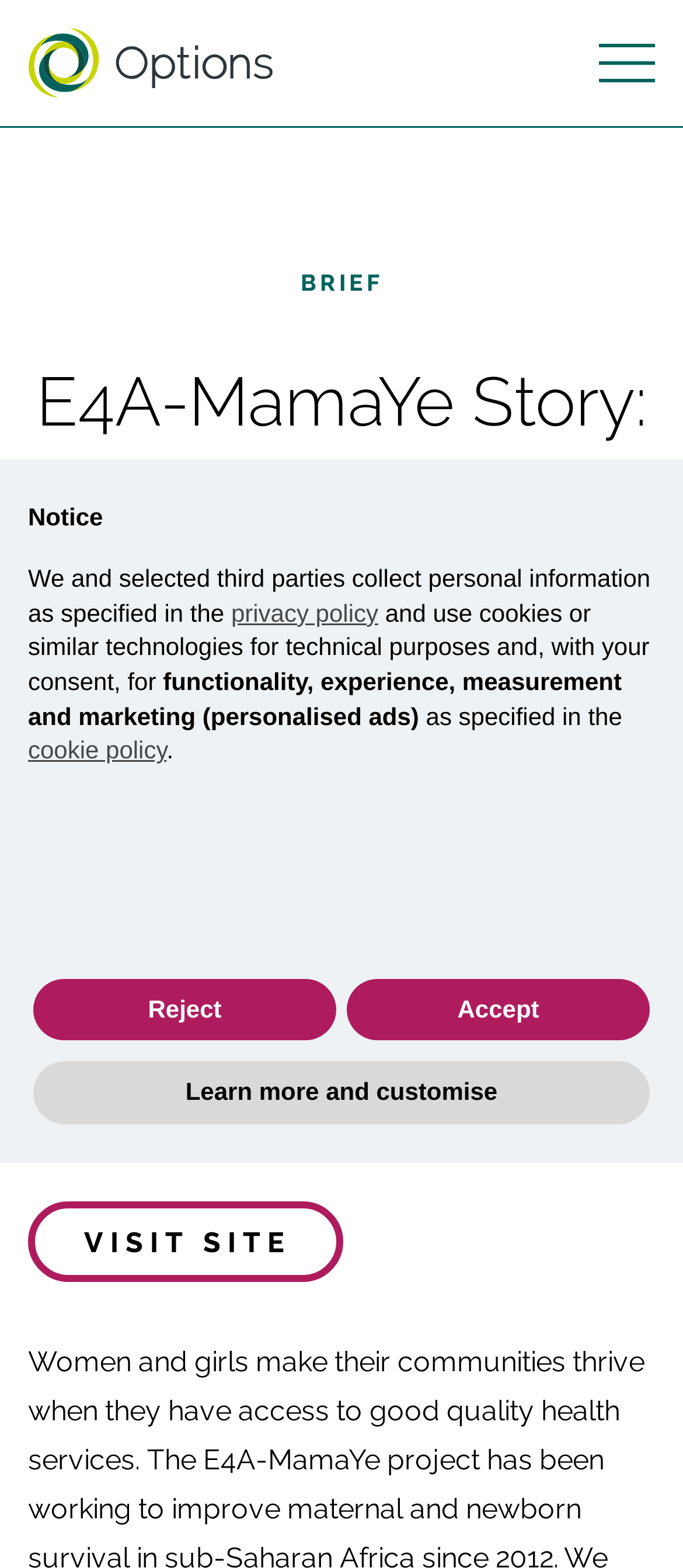Refer to the screenshot and give an in-depth answer to this question: What is the name of the project?

The name of the project can be found in the heading element with the text 'E4A-MamaYe Story: Local partnerships for accountability'.